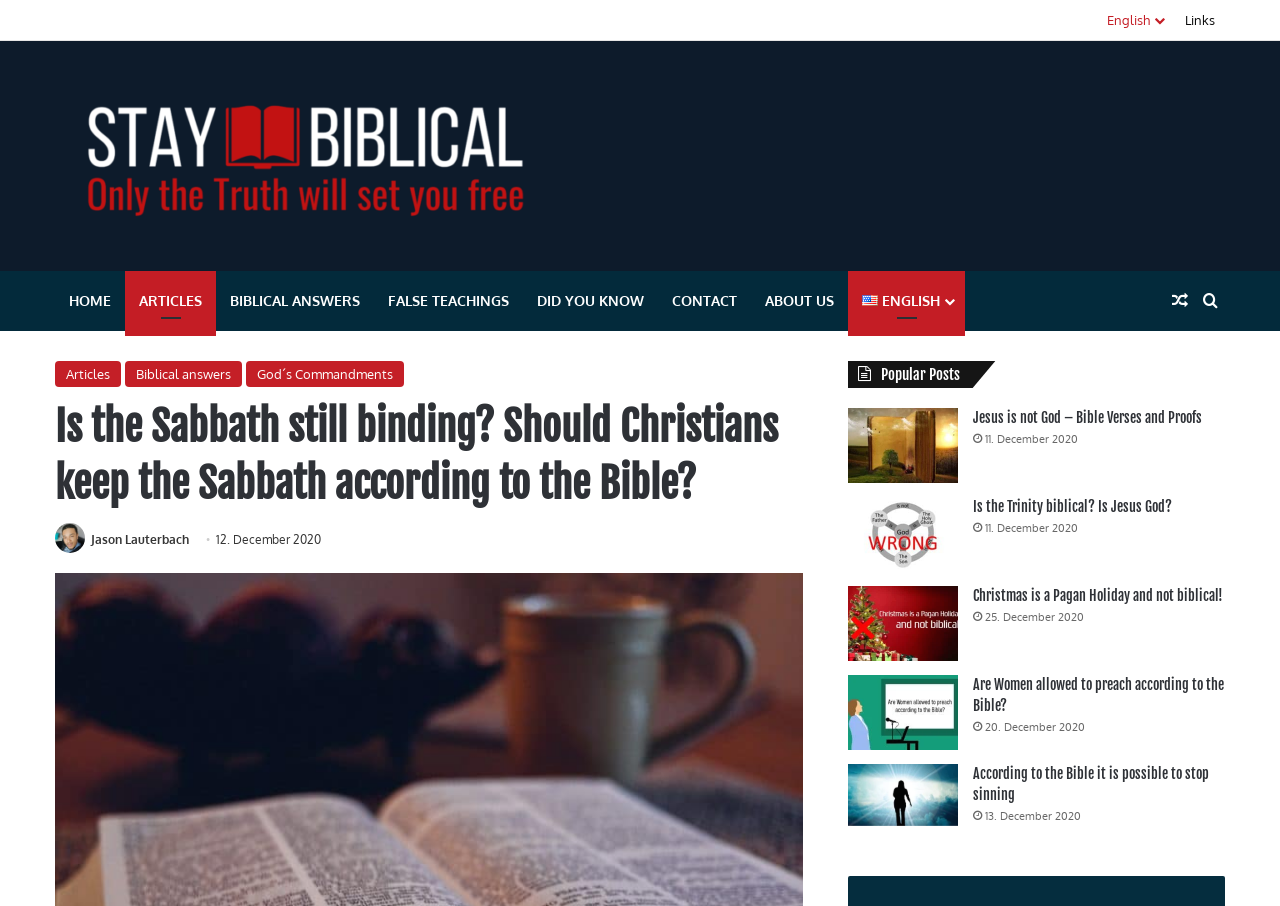Please identify the bounding box coordinates of the area I need to click to accomplish the following instruction: "Search for articles".

[0.934, 0.299, 0.957, 0.365]